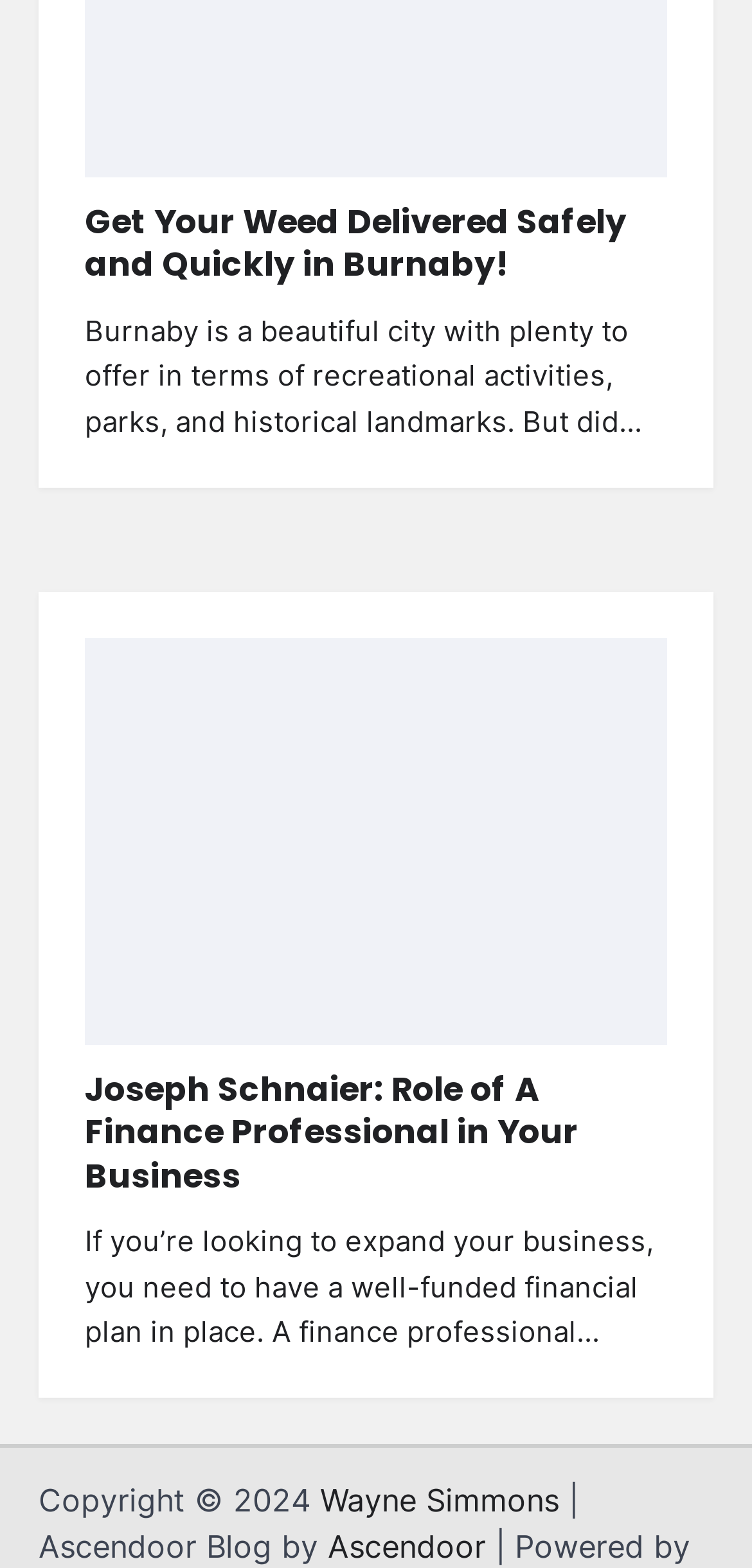Find the bounding box coordinates corresponding to the UI element with the description: "Ascendoor". The coordinates should be formatted as [left, top, right, bottom], with values as floats between 0 and 1.

[0.436, 0.974, 0.646, 0.998]